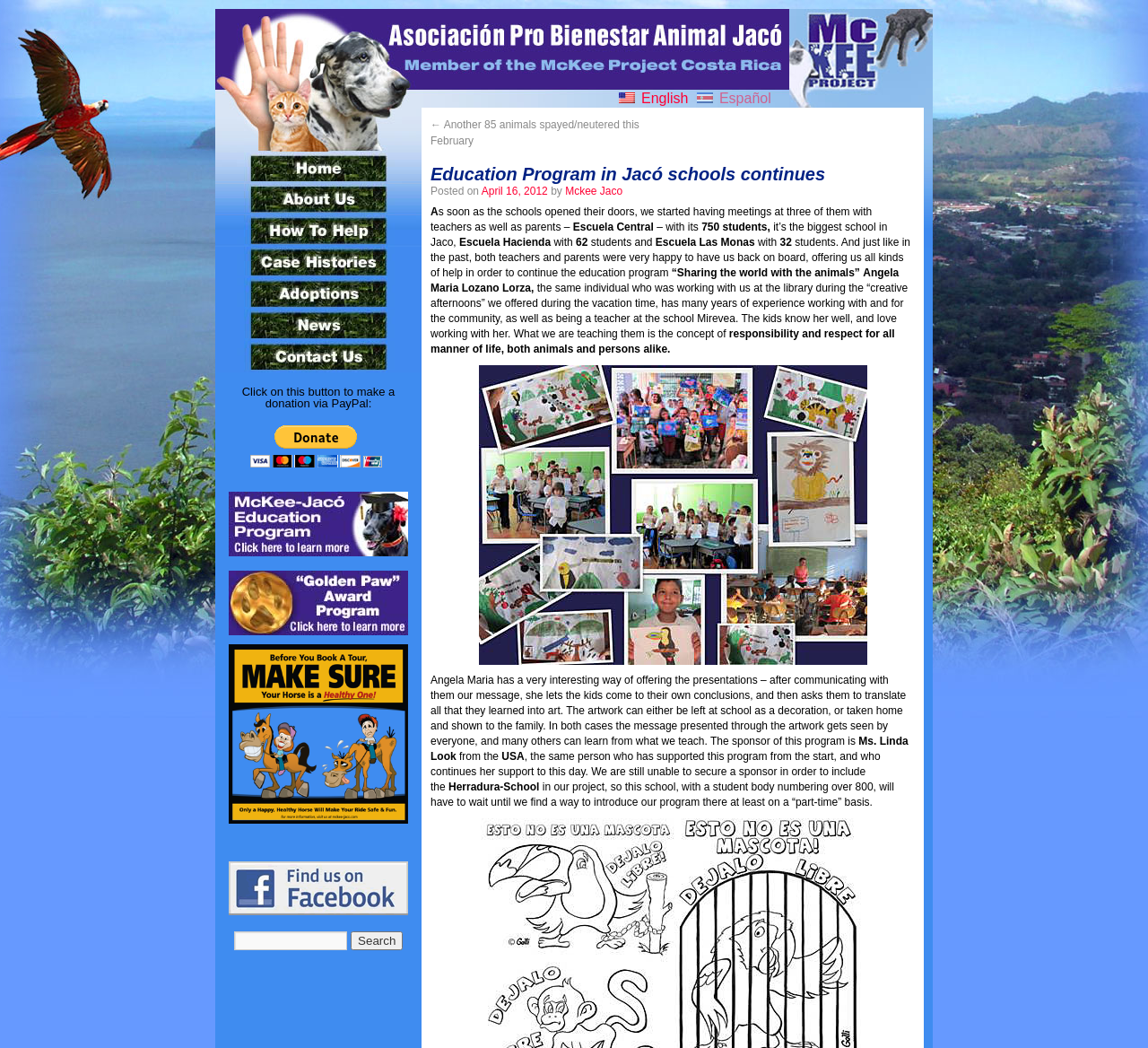Who is the sponsor of the education program?
Look at the image and answer the question with a single word or phrase.

Ms. Linda Look